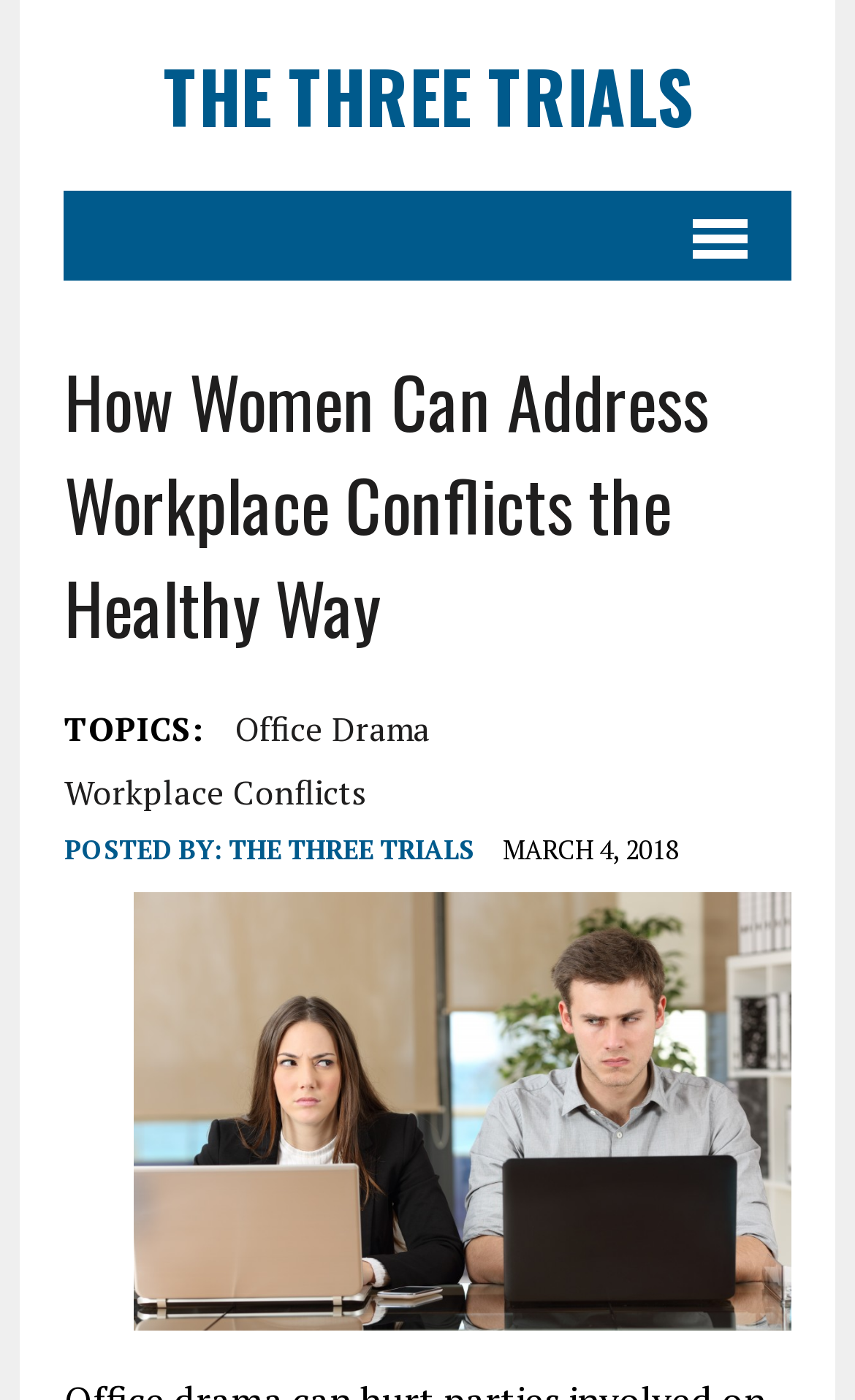Locate the bounding box of the UI element described by: "Only accept essential cookies" in the given webpage screenshot.

None